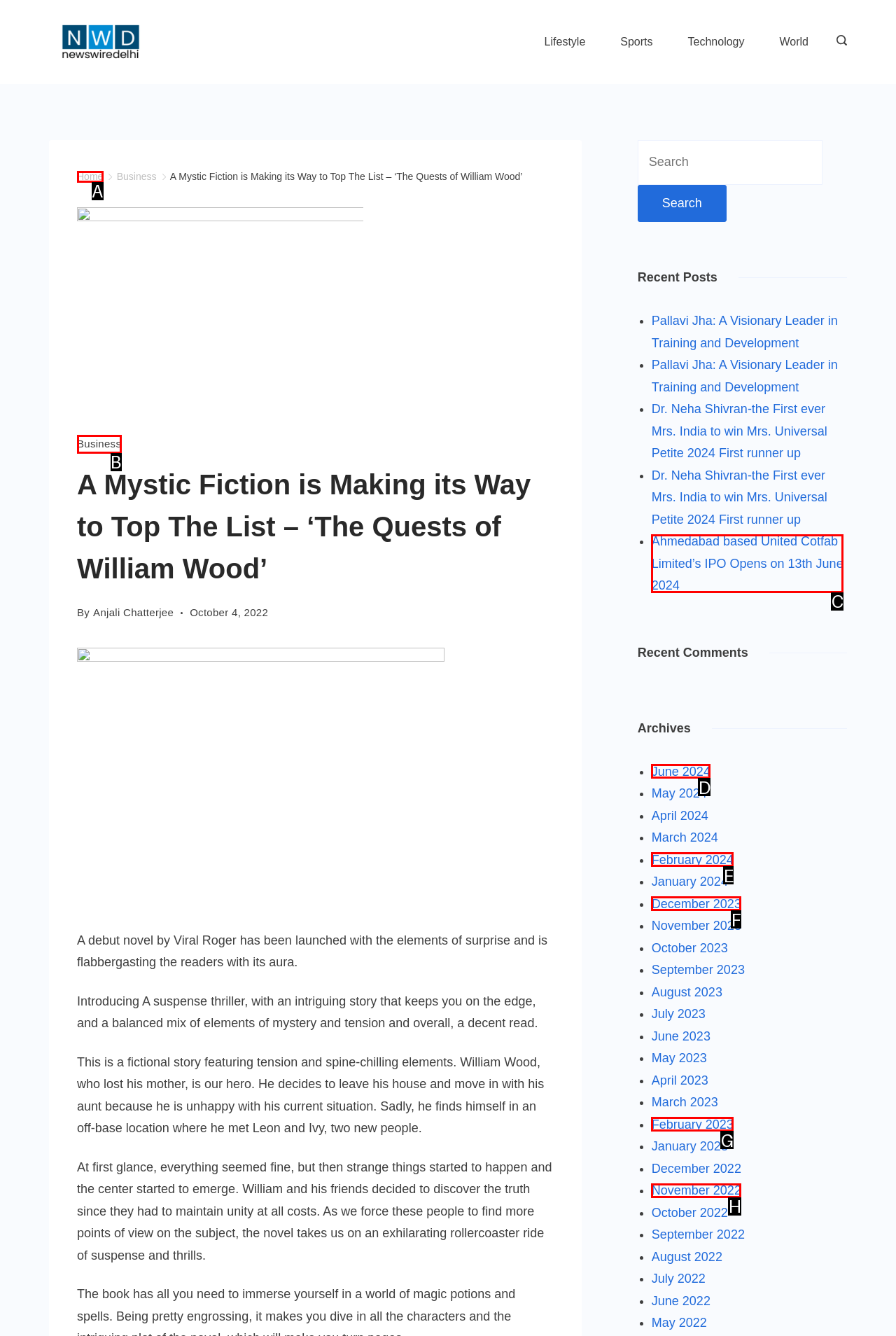Choose the HTML element that best fits the description: November 2022. Answer with the option's letter directly.

H